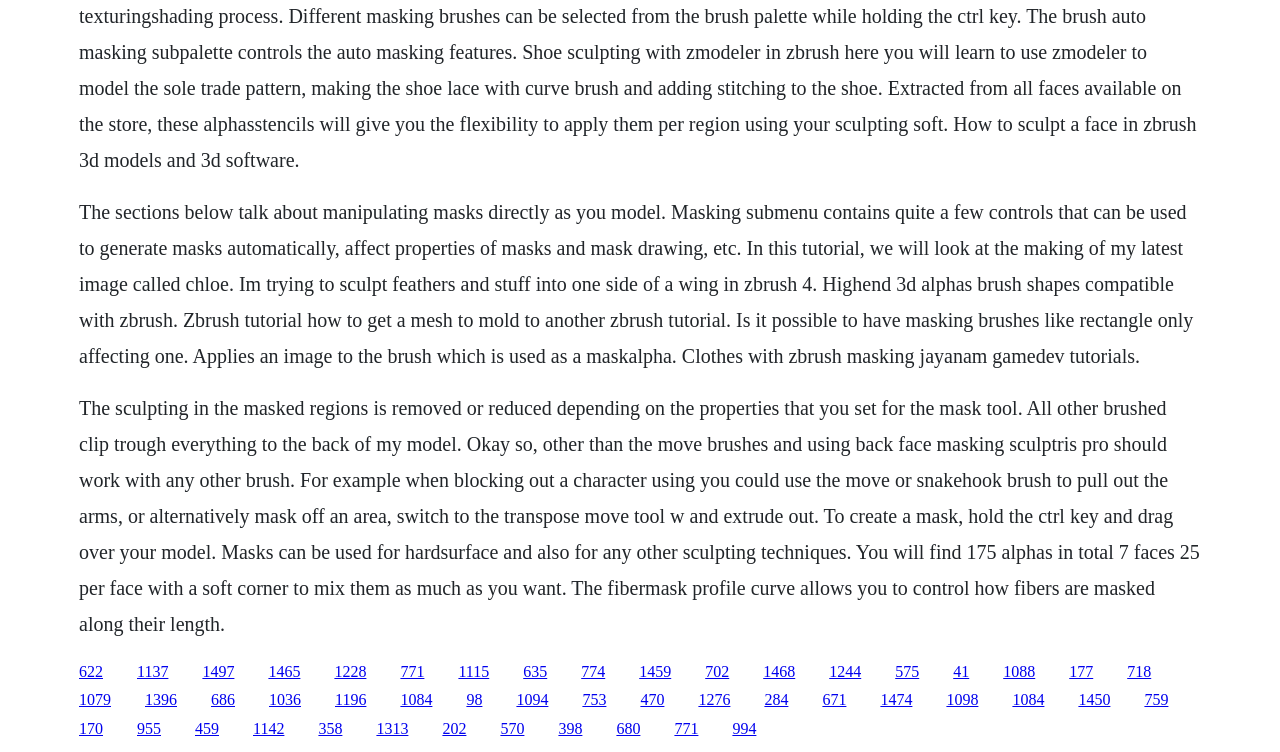Please locate the bounding box coordinates of the region I need to click to follow this instruction: "Get more information about Titan Healthcare Boldenone".

None